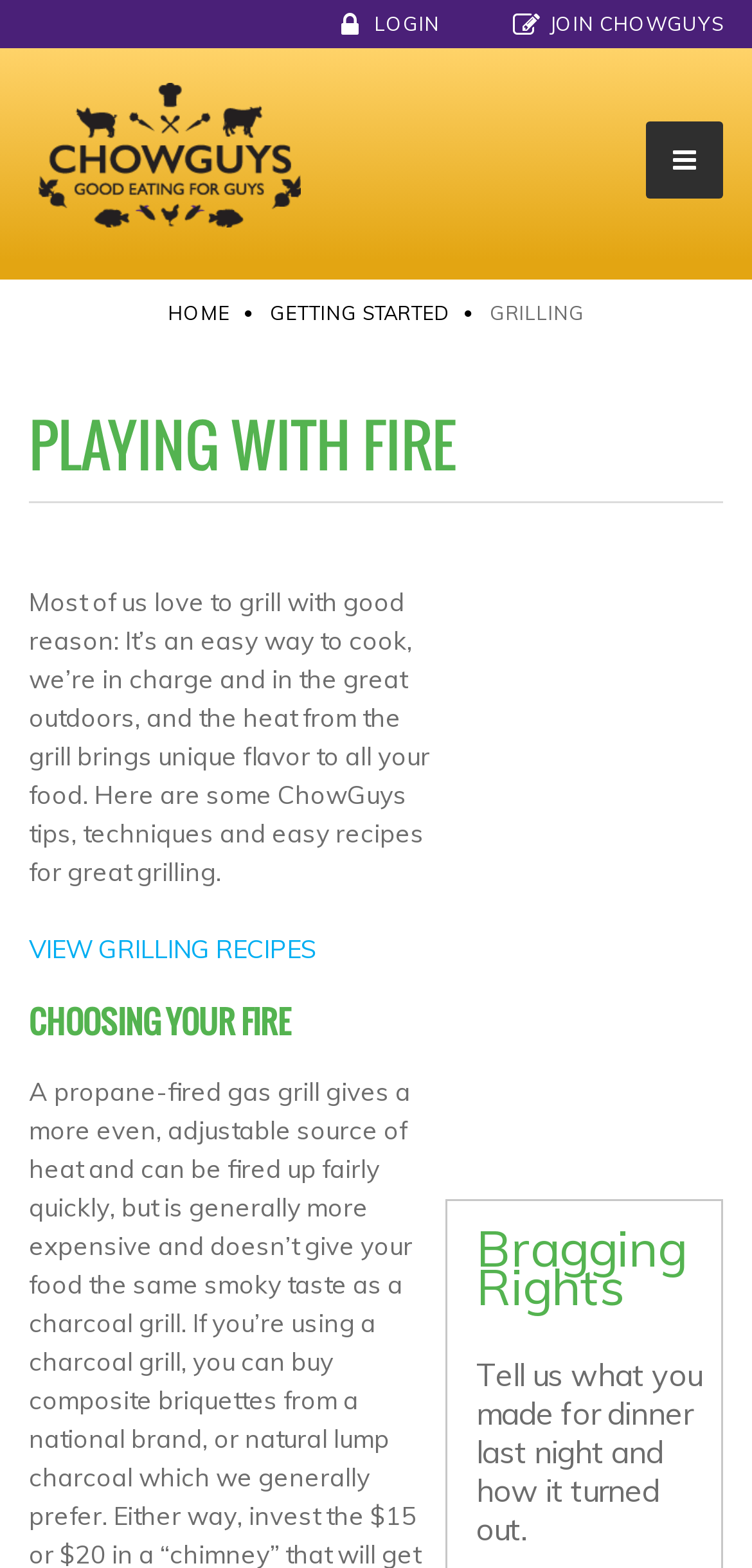What is the topic of the section below the separator?
Please provide a comprehensive answer based on the information in the image.

I found a separator element with a horizontal orientation, and below it, I found a heading element with the text 'CHOOSING YOUR FIRE'. This suggests that the topic of the section below the separator is 'CHOOSING YOUR FIRE'.